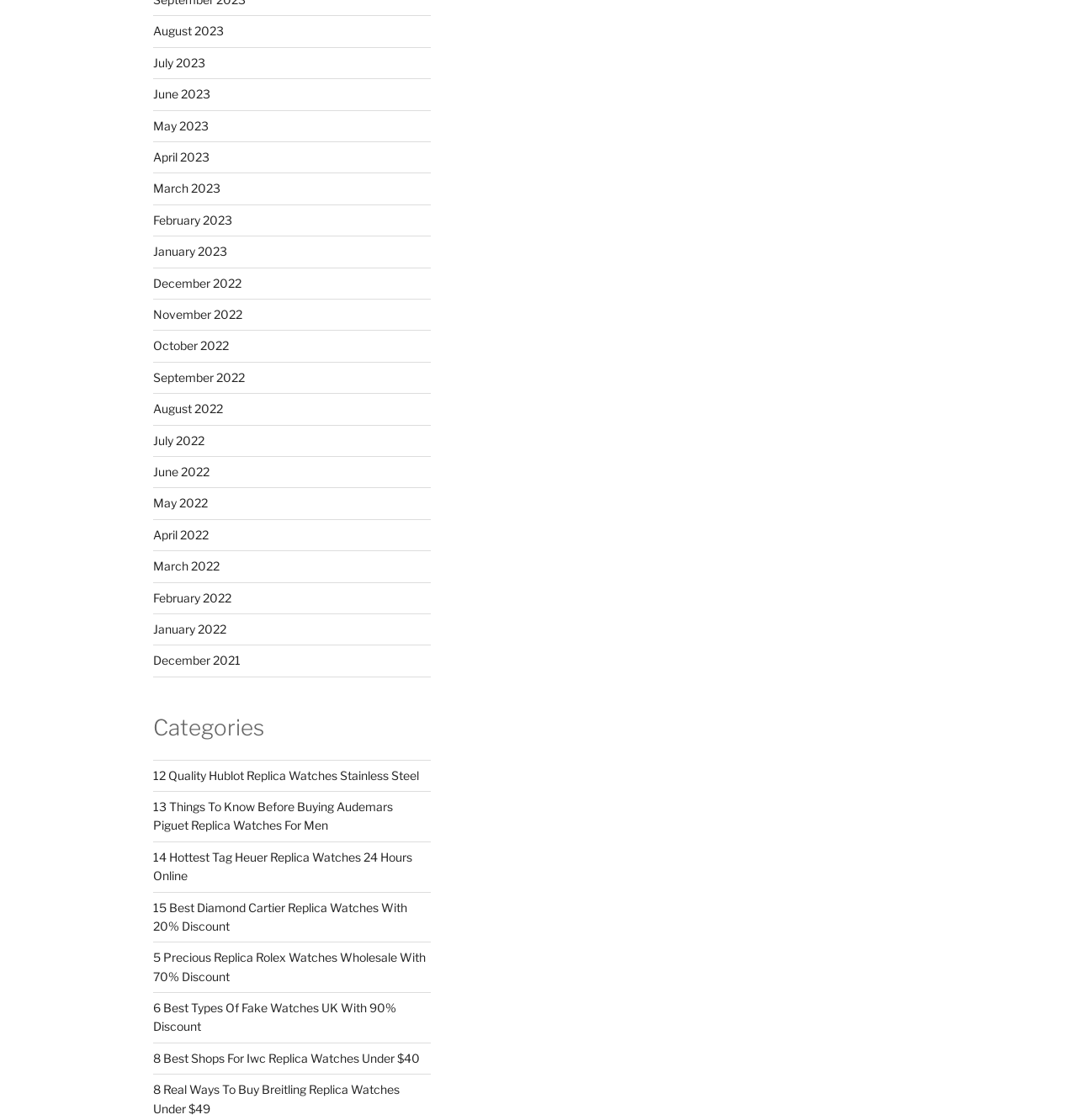Find the coordinates for the bounding box of the element with this description: "alt="insight-spotlight-image-lifelong-learning" title="10 Terrifying Business Tasks"".

None